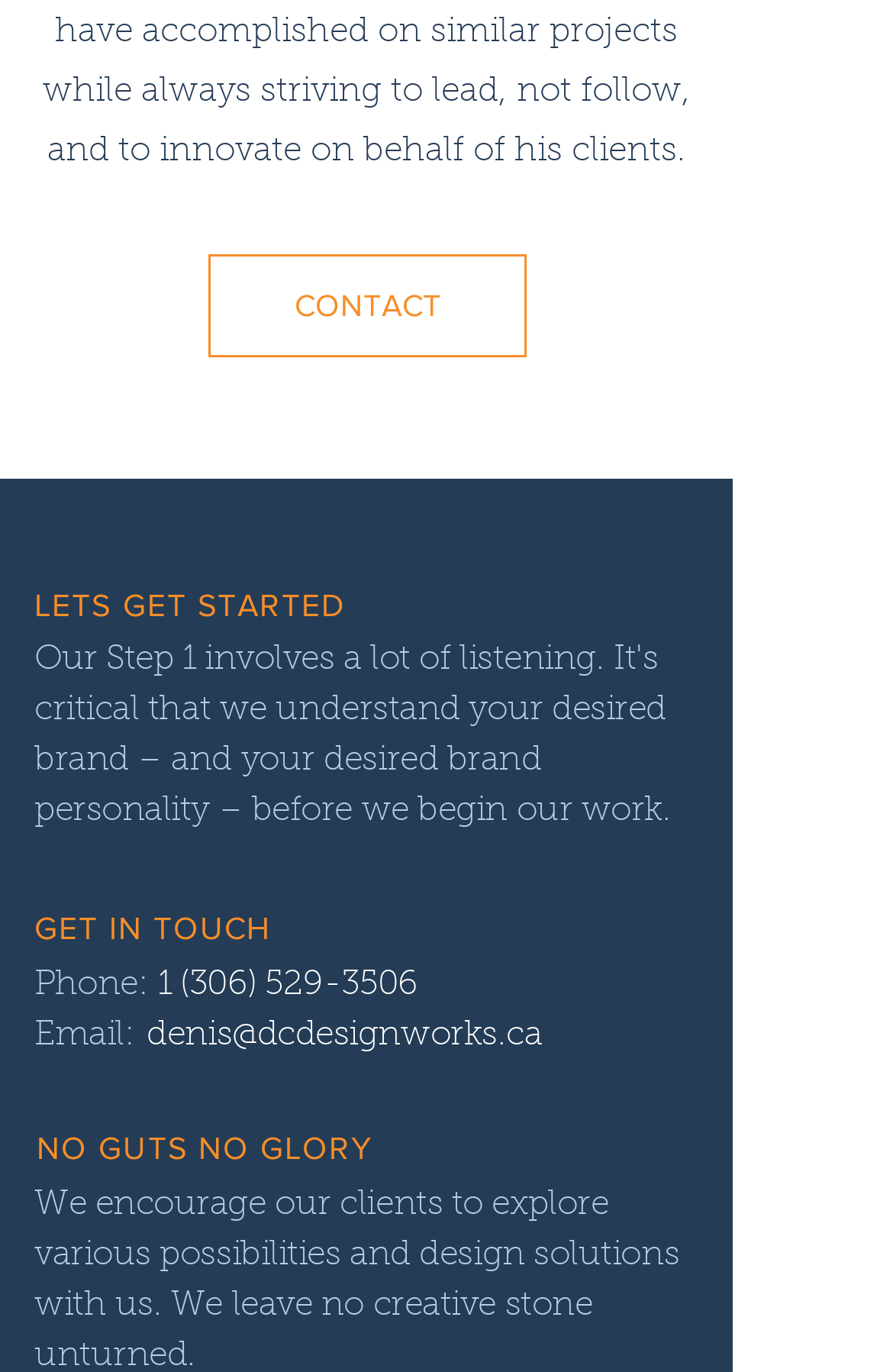Using the format (top-left x, top-left y, bottom-right x, bottom-right y), and given the element description, identify the bounding box coordinates within the screenshot: 1 (306) 529-3506

[0.177, 0.707, 0.468, 0.732]